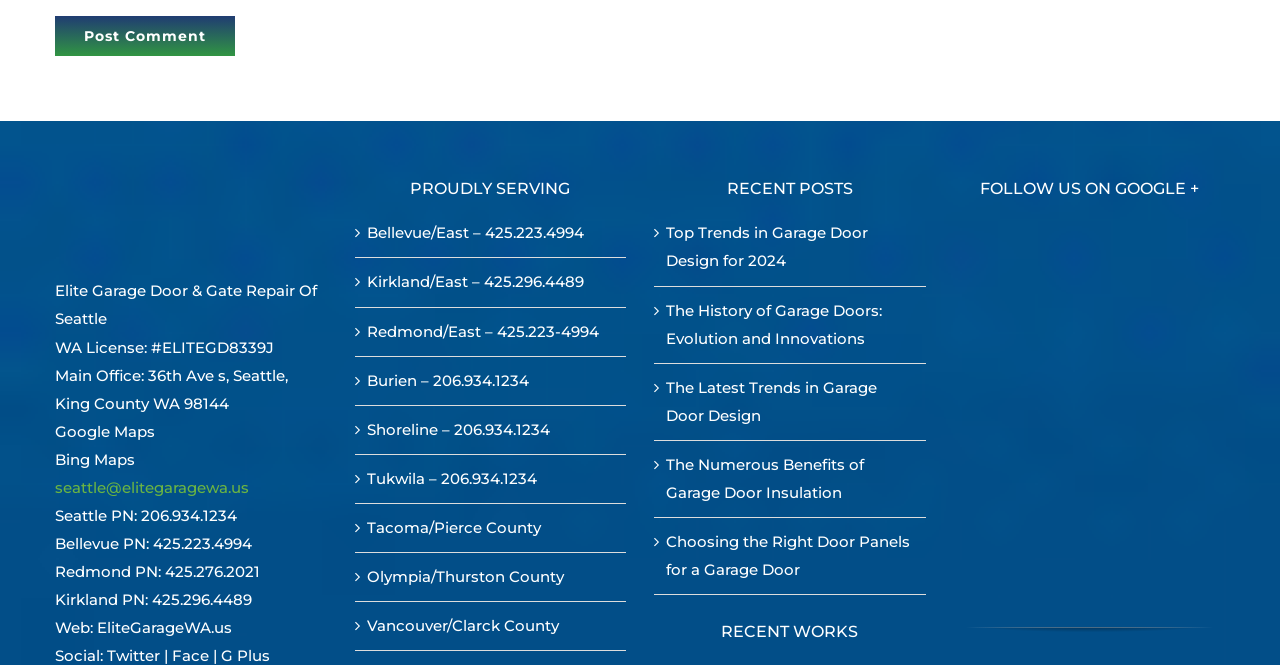What is the address of the main office?
Refer to the screenshot and respond with a concise word or phrase.

36th Ave s, Seattle, King County WA 98144